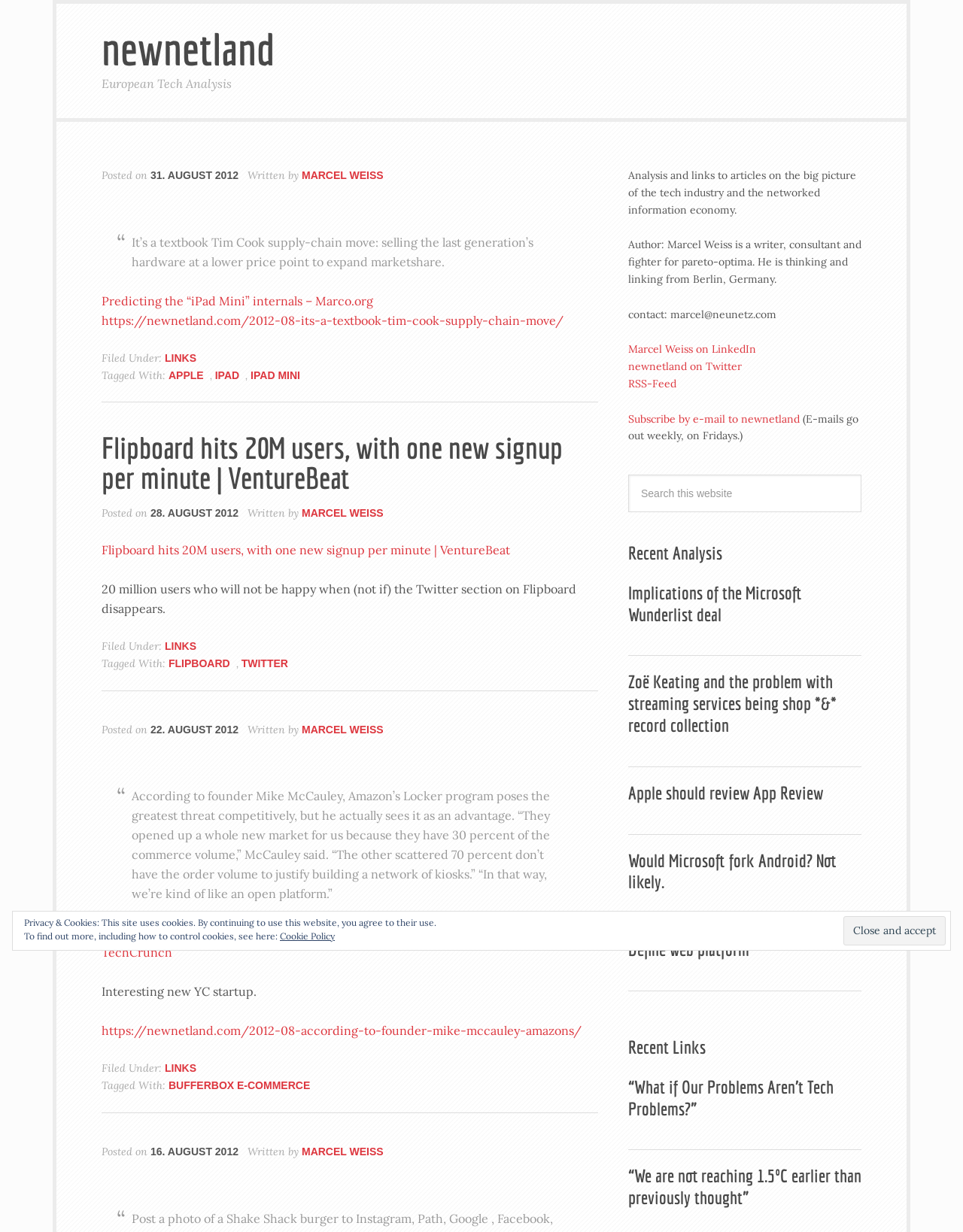What is the author's name?
Look at the image and respond with a one-word or short phrase answer.

Marcel Weiss